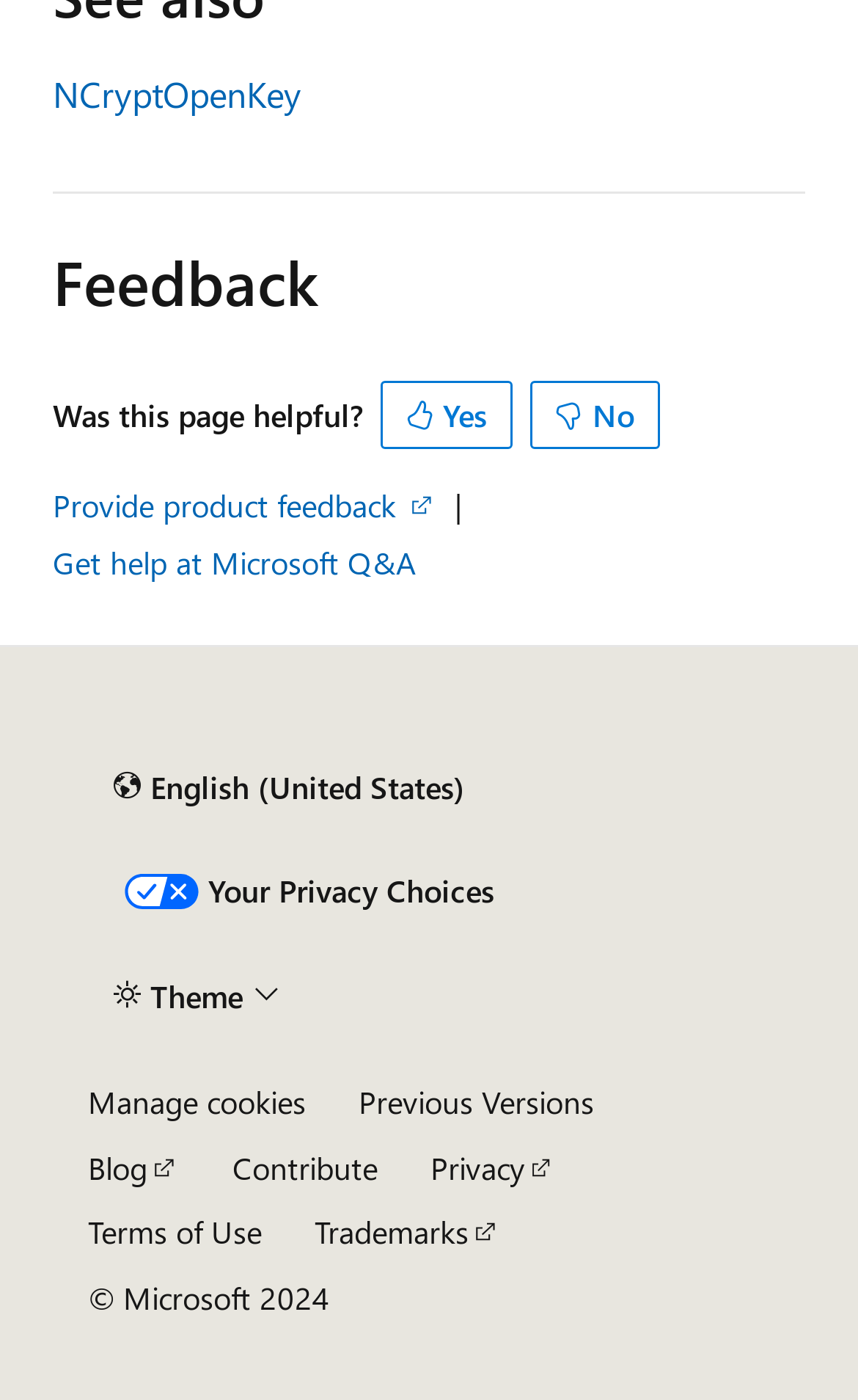Identify the bounding box coordinates of the area that should be clicked in order to complete the given instruction: "Click the 'Yes' button". The bounding box coordinates should be four float numbers between 0 and 1, i.e., [left, top, right, bottom].

[0.444, 0.272, 0.597, 0.321]